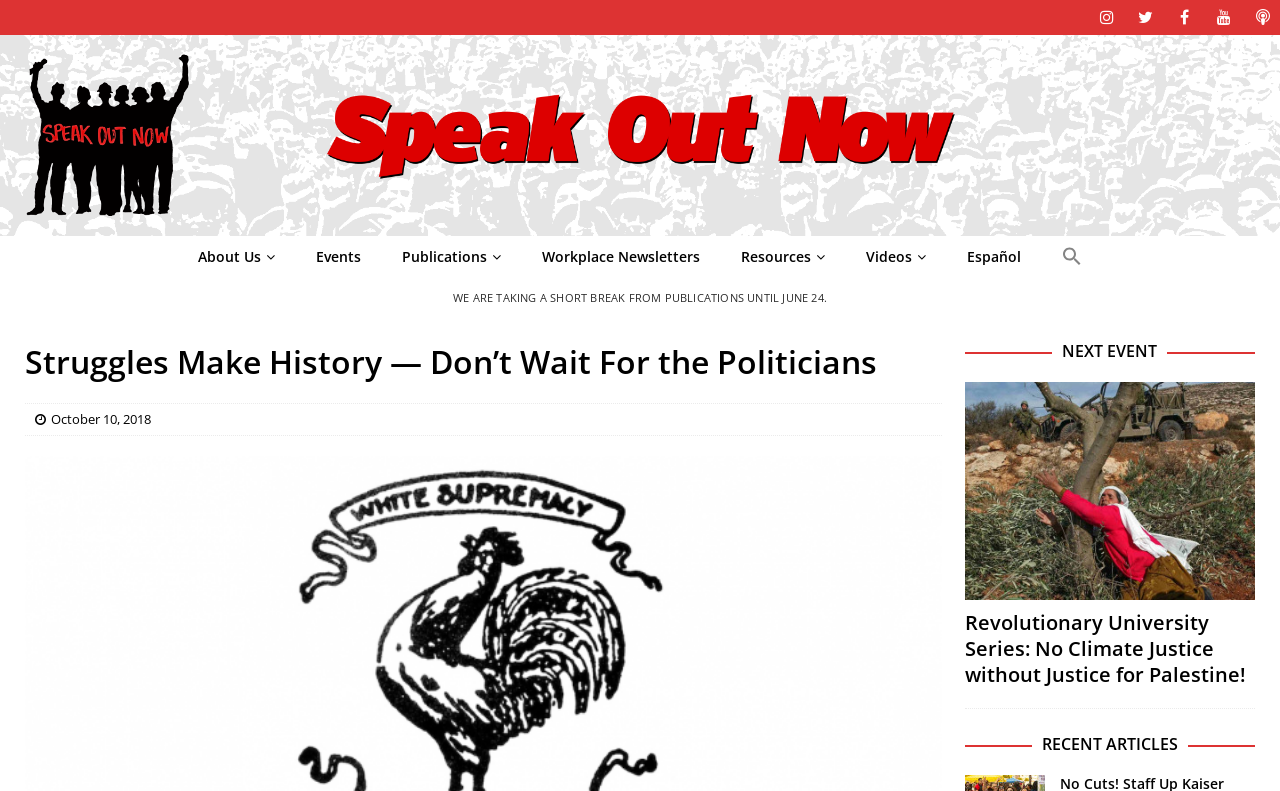Determine the bounding box for the UI element described here: "title="Speak Out Now"".

[0.0, 0.272, 1.0, 0.296]